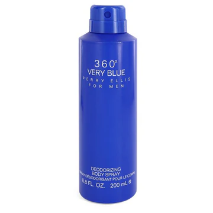What is the capacity of the body spray bottle?
Provide an in-depth and detailed explanation in response to the question.

The capacity of the body spray bottle can be found in the caption, which states that the bottle contains 200 mL (6.8 fl oz) of the product.